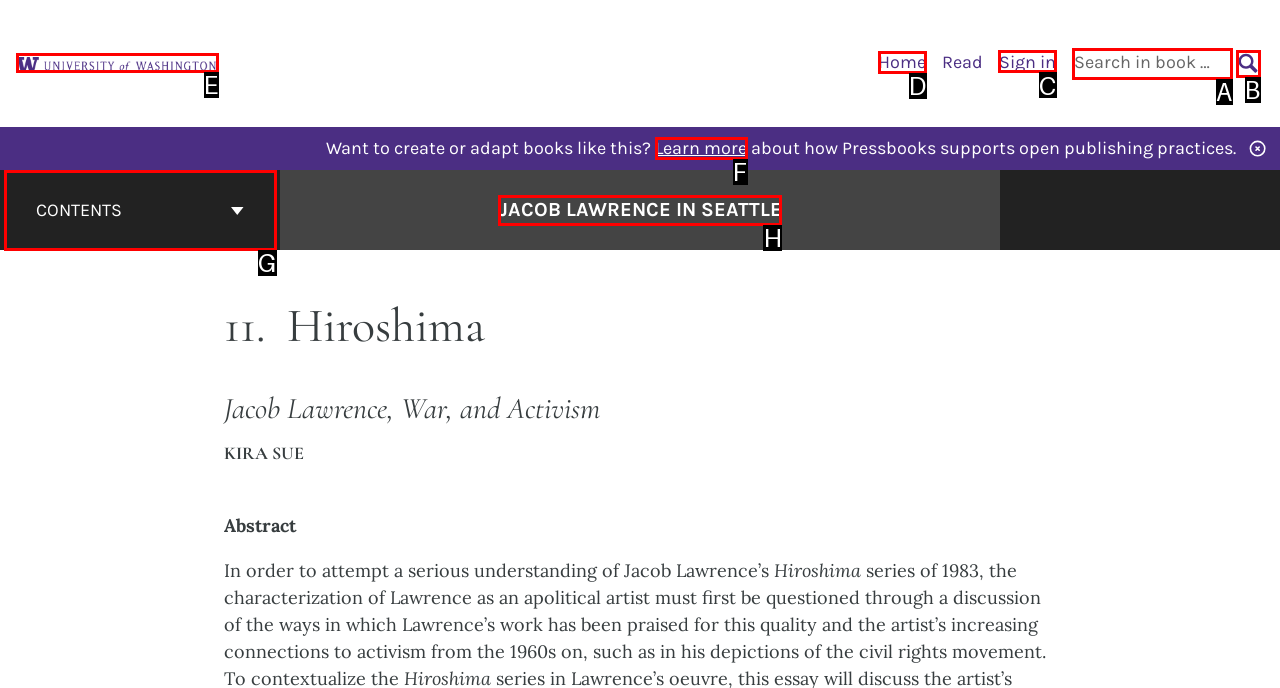What option should I click on to execute the task: Sign in? Give the letter from the available choices.

C